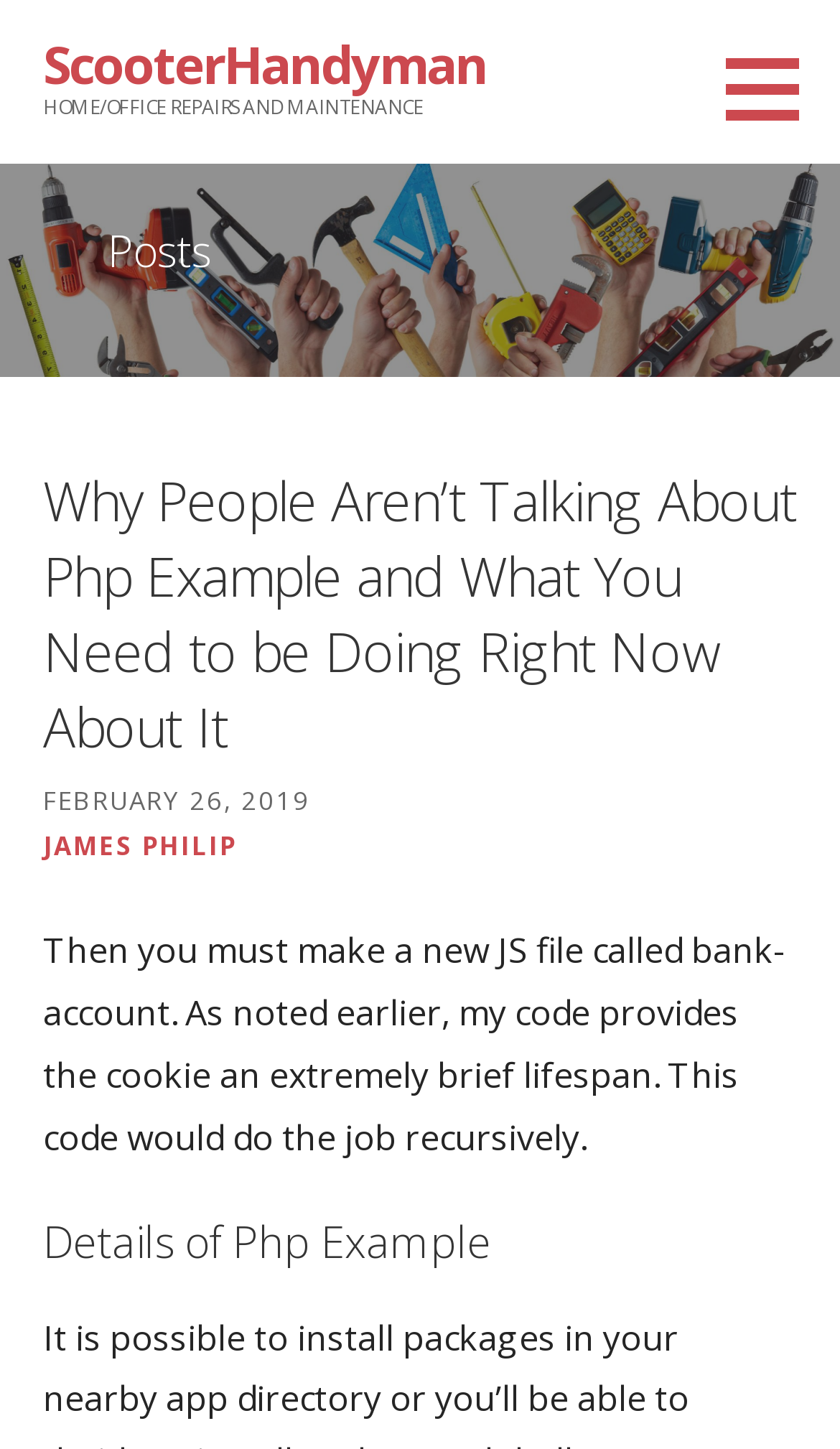What is the category of the post?
Look at the image and respond with a one-word or short phrase answer.

HOME/OFFICE REPAIRS AND MAINTENANCE